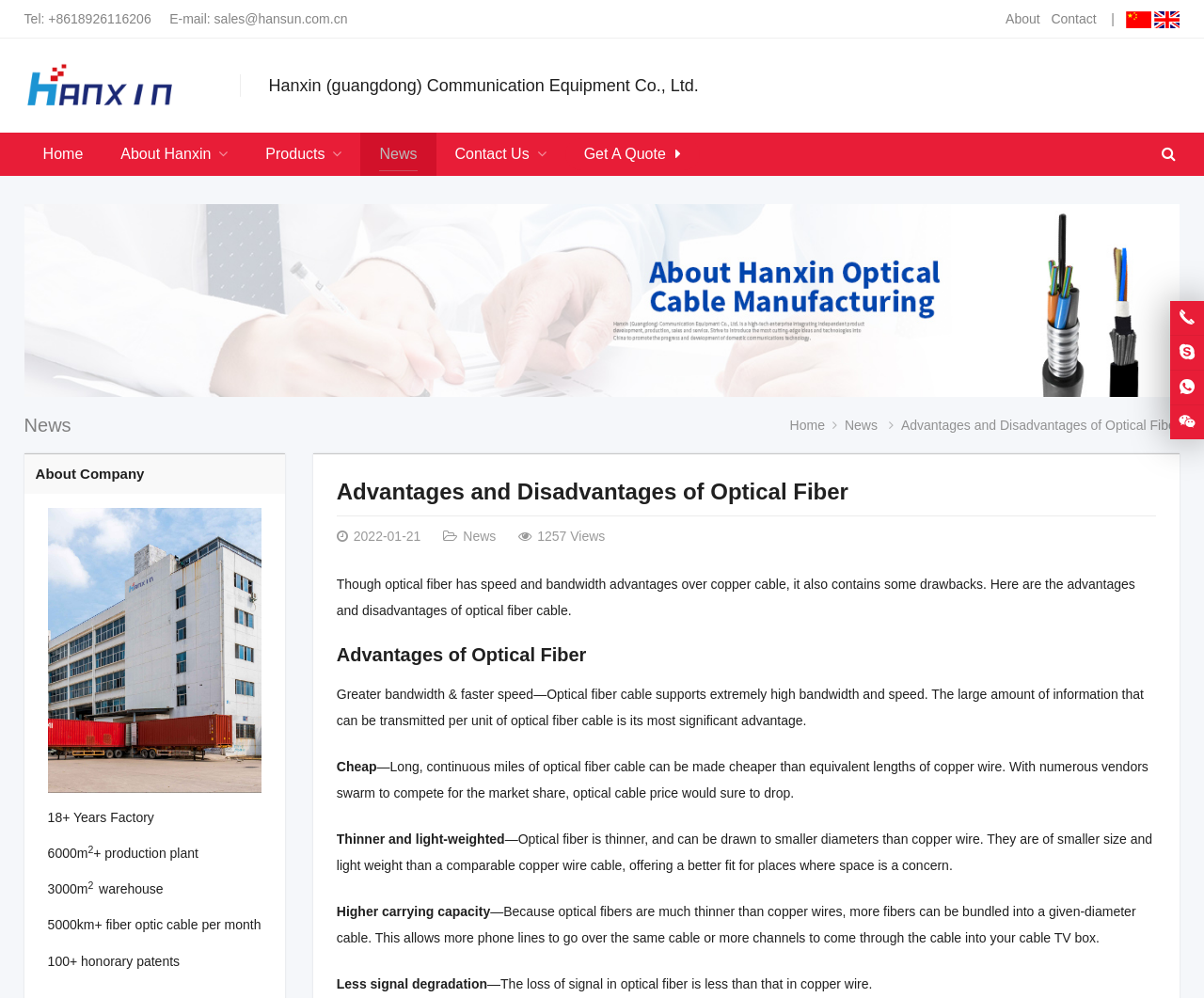What are the advantages of optical fiber?
Look at the image and answer with only one word or phrase.

Greater bandwidth, faster speed, cheap, thinner, higher carrying capacity, less signal degradation